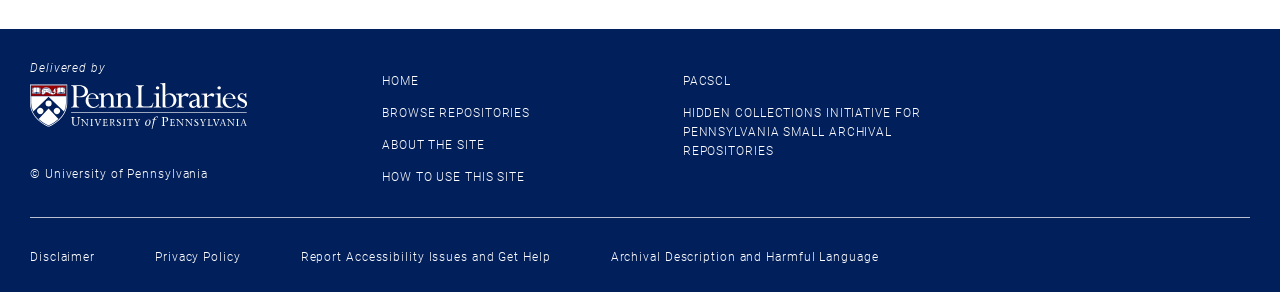Please locate the bounding box coordinates of the element that should be clicked to achieve the given instruction: "learn about PACSCL".

[0.533, 0.252, 0.571, 0.3]